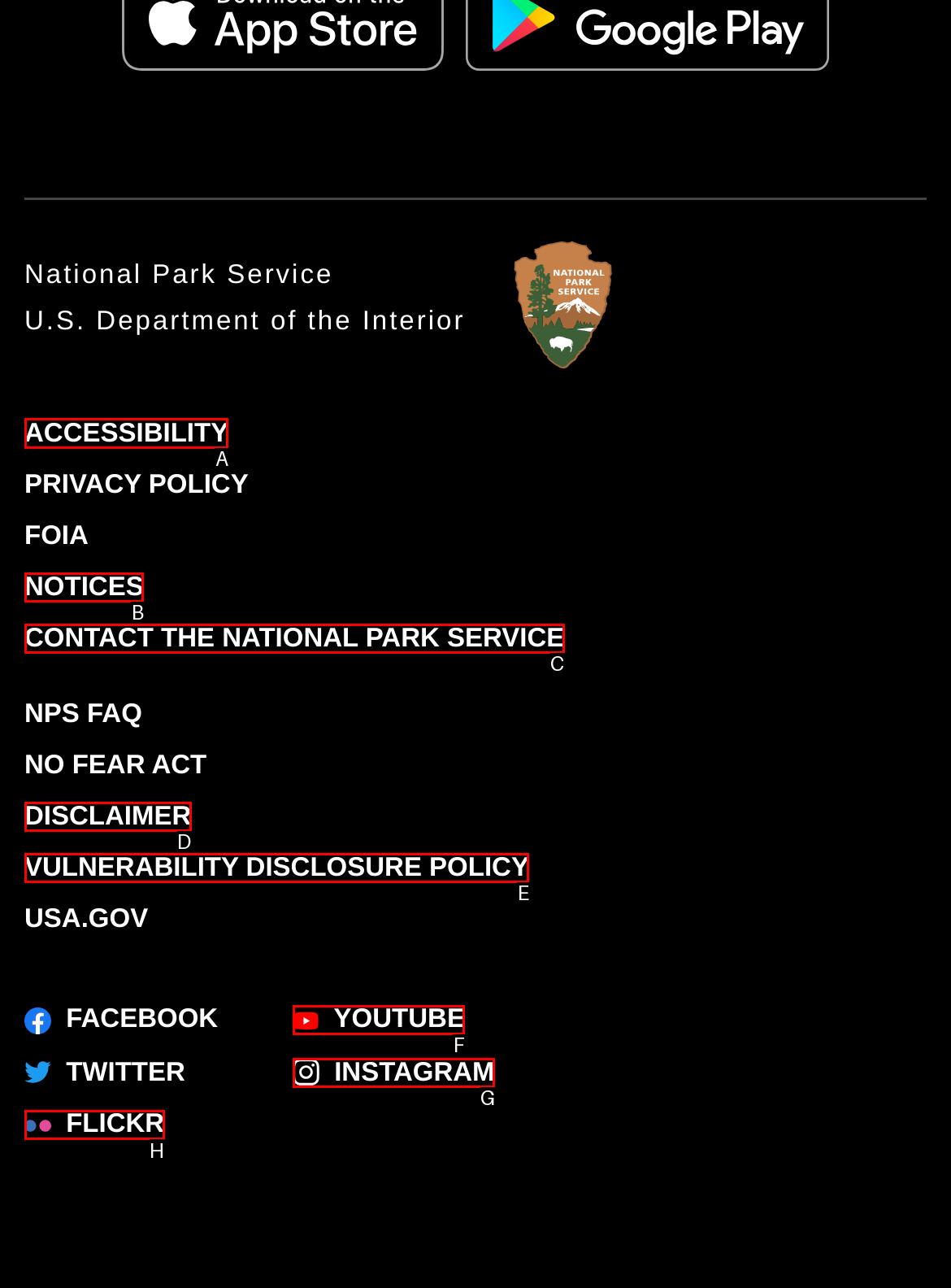Identify the correct letter of the UI element to click for this task: Go to the ACCESSIBILITY page
Respond with the letter from the listed options.

A